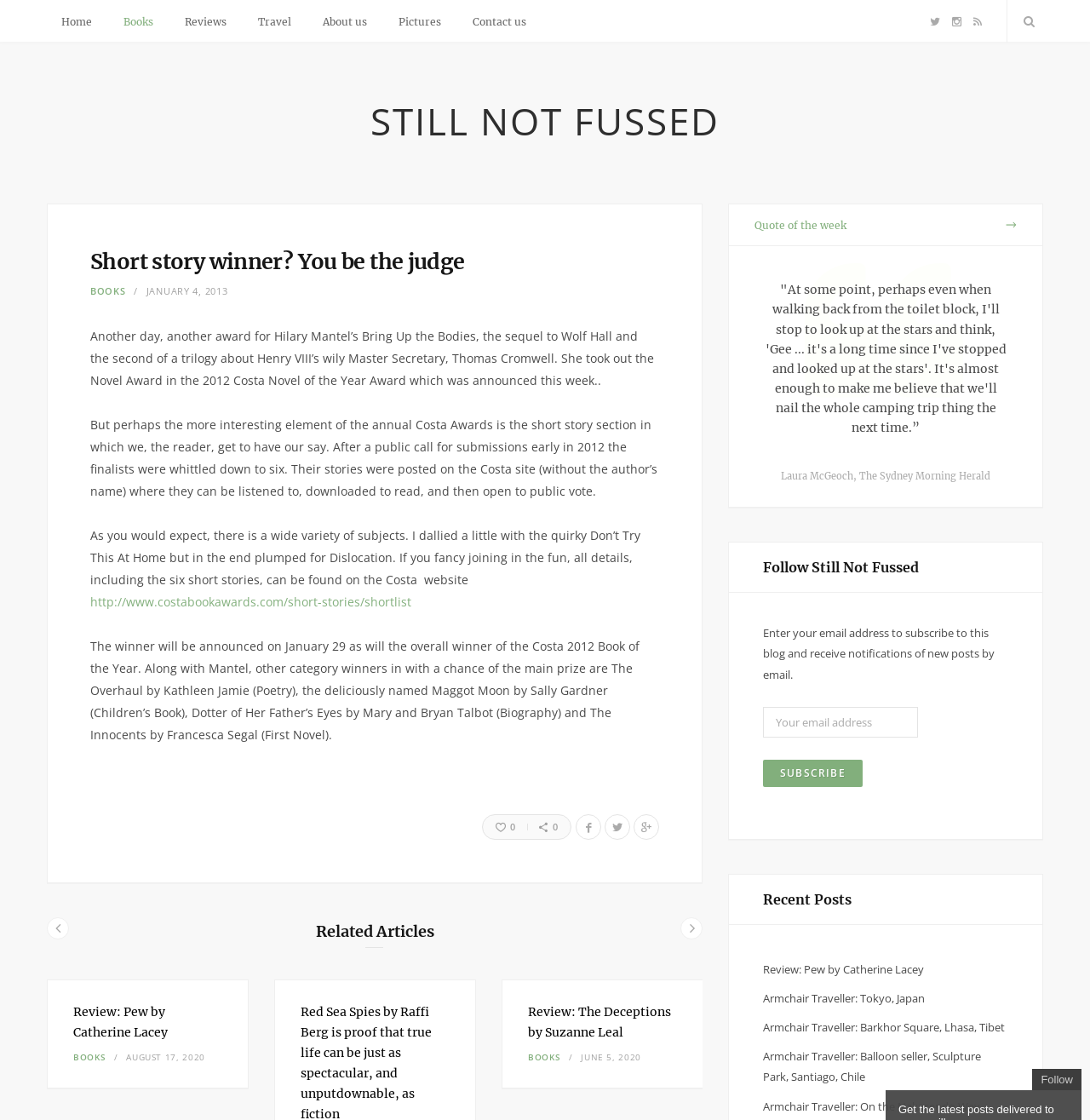Extract the bounding box for the UI element that matches this description: "Contact us".

[0.42, 0.0, 0.496, 0.04]